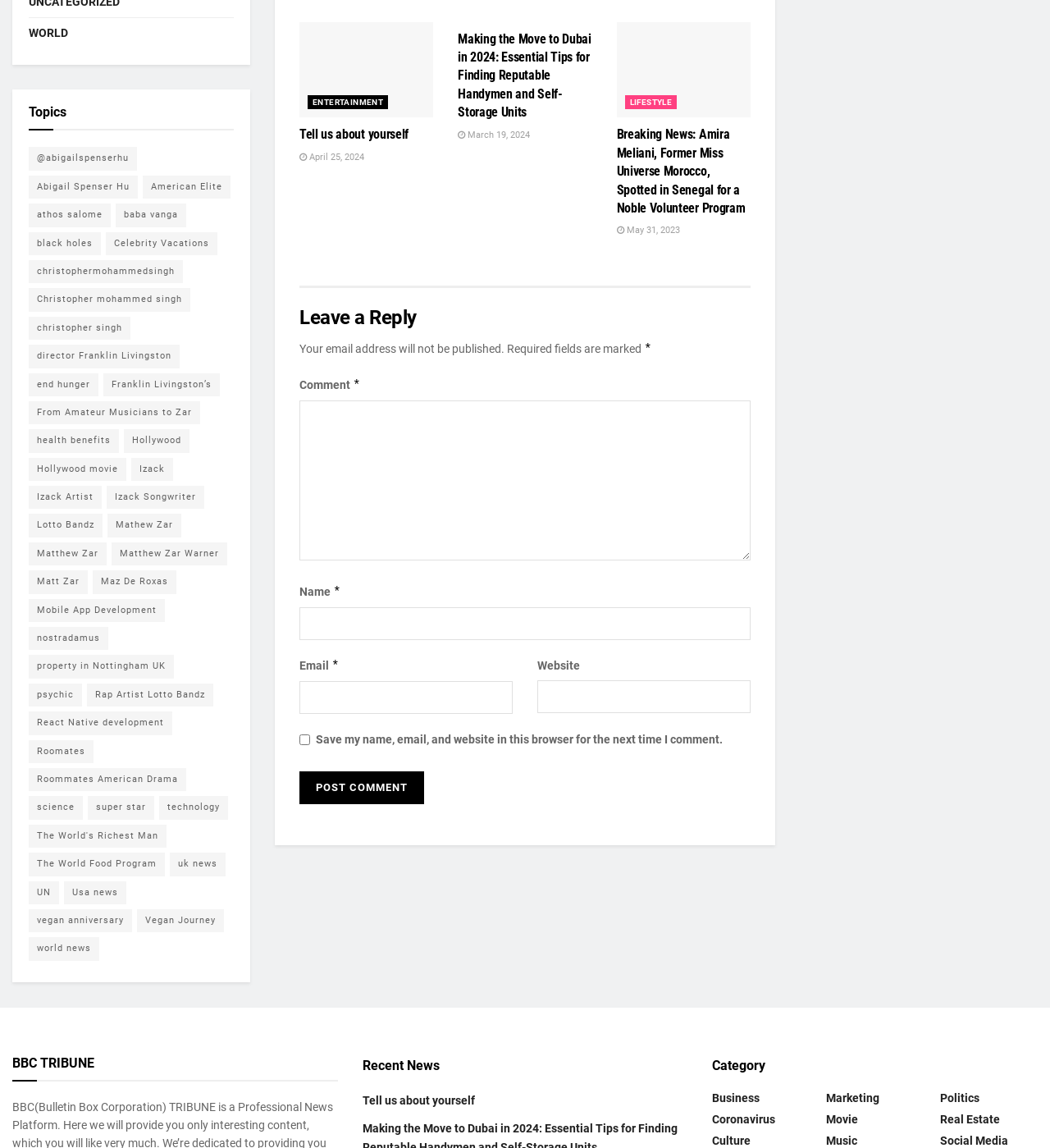For the element described, predict the bounding box coordinates as (top-left x, top-left y, bottom-right x, bottom-right y). All values should be between 0 and 1. Element description: World

[0.027, 0.02, 0.065, 0.038]